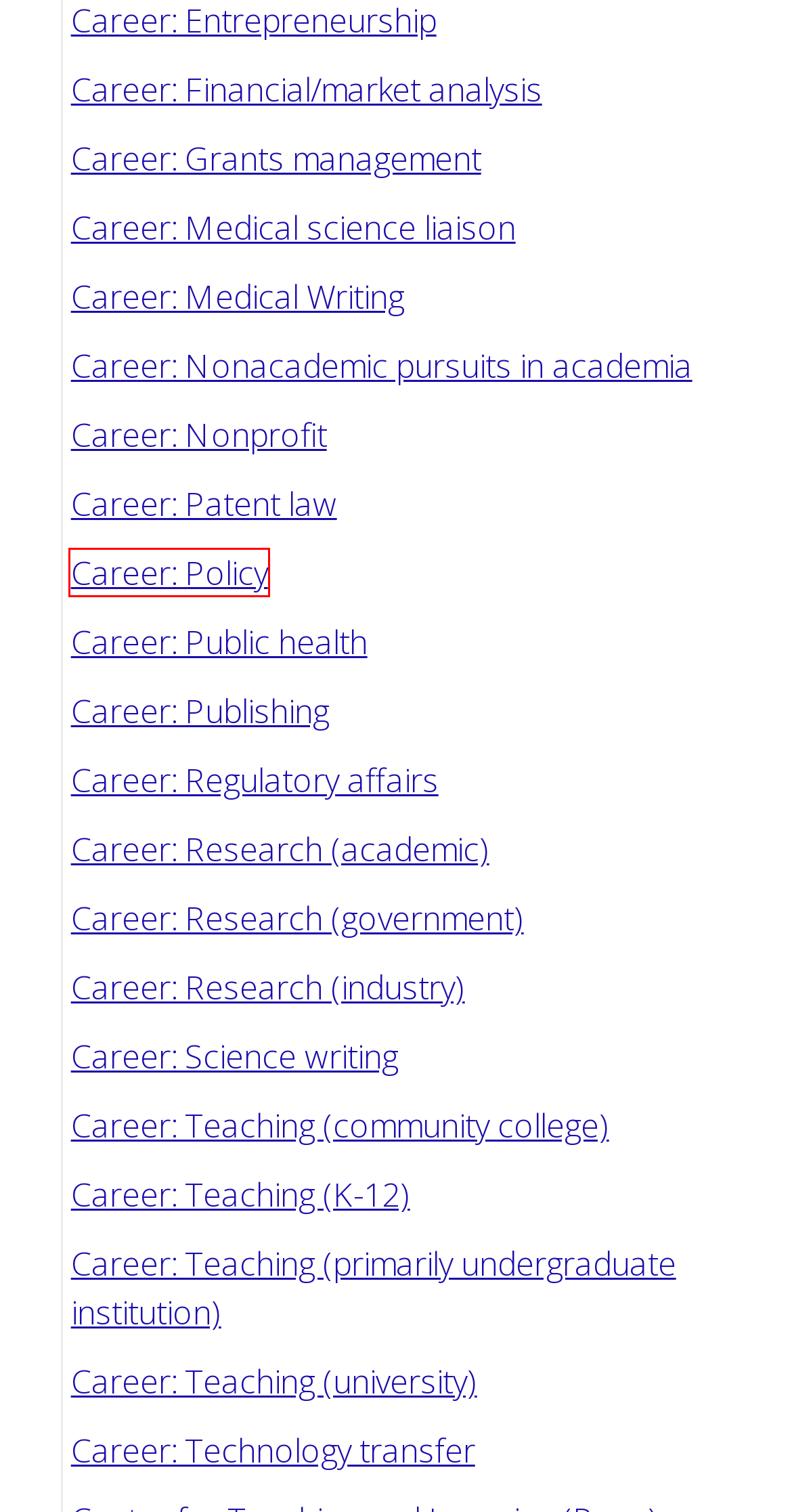A screenshot of a webpage is given, marked with a red bounding box around a UI element. Please select the most appropriate webpage description that fits the new page after clicking the highlighted element. Here are the candidates:
A. Career: Public health
B. Career: Science writing
C. Career: Teaching (community college)
D. Career: Research (industry)
E. Career: Nonacademic pursuits in academia
F. Career: Grants management
G. Career: Teaching (university)
H. Career: Policy

H